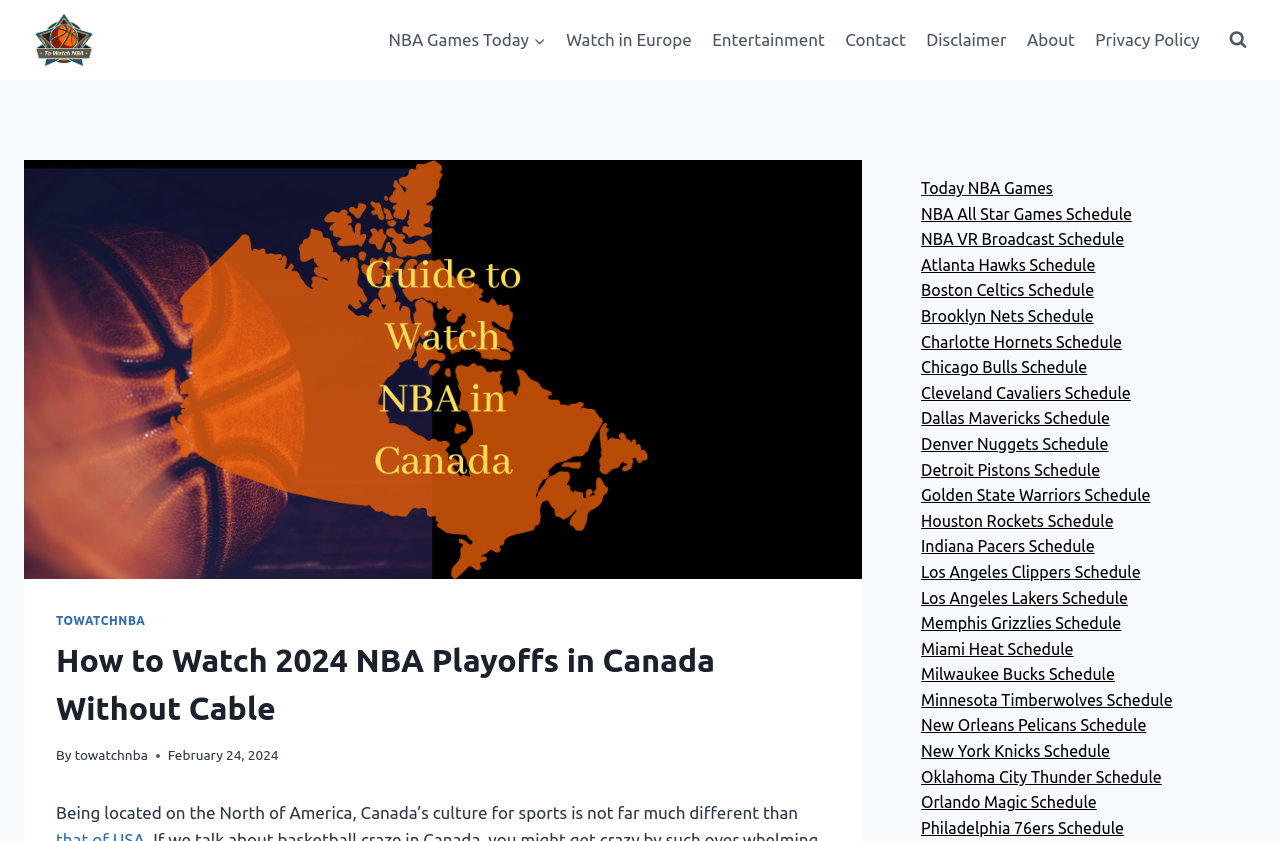Provide a thorough and detailed response to the question by examining the image: 
What is the topic of this webpage?

Based on the webpage's title 'How to Watch 2024 NBA Playoffs in Canada Without Cable' and the content, it is clear that the topic of this webpage is related to watching NBA playoffs in Canada.